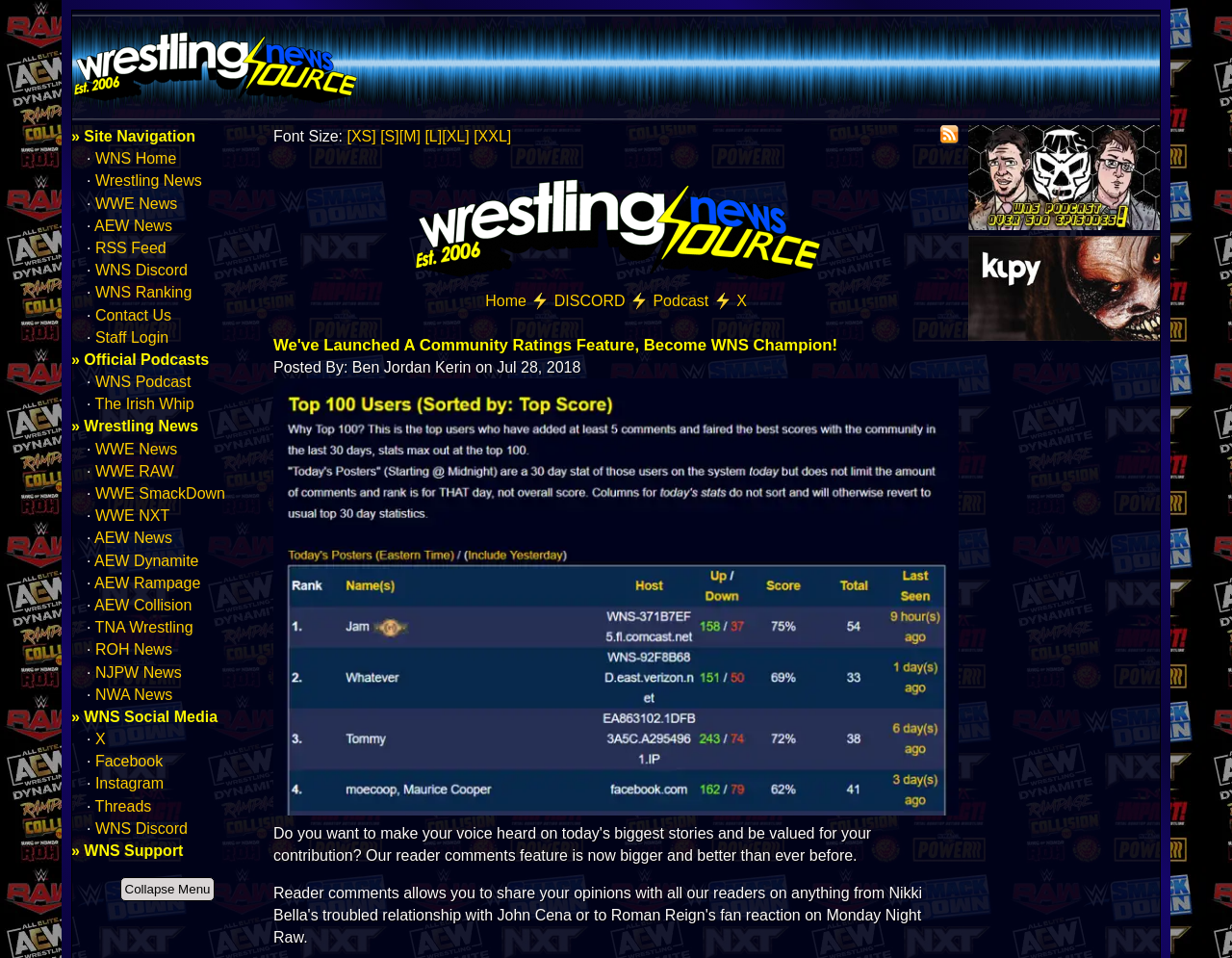Show the bounding box coordinates for the HTML element described as: "Podcast".

[0.53, 0.305, 0.575, 0.322]